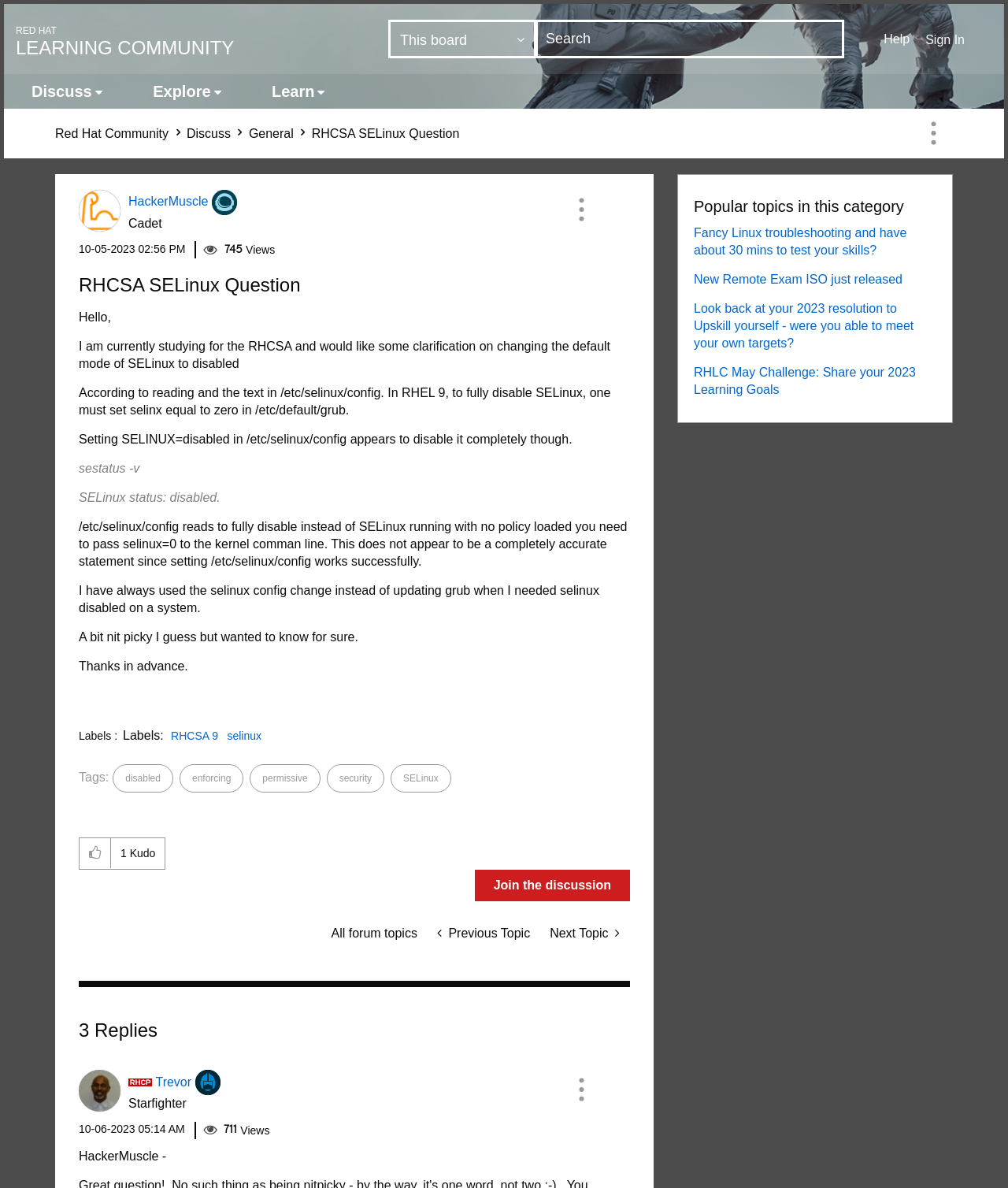Bounding box coordinates are specified in the format (top-left x, top-left y, bottom-right x, bottom-right y). All values are floating point numbers bounded between 0 and 1. Please provide the bounding box coordinate of the region this sentence describes: Learn

[0.246, 0.062, 0.346, 0.092]